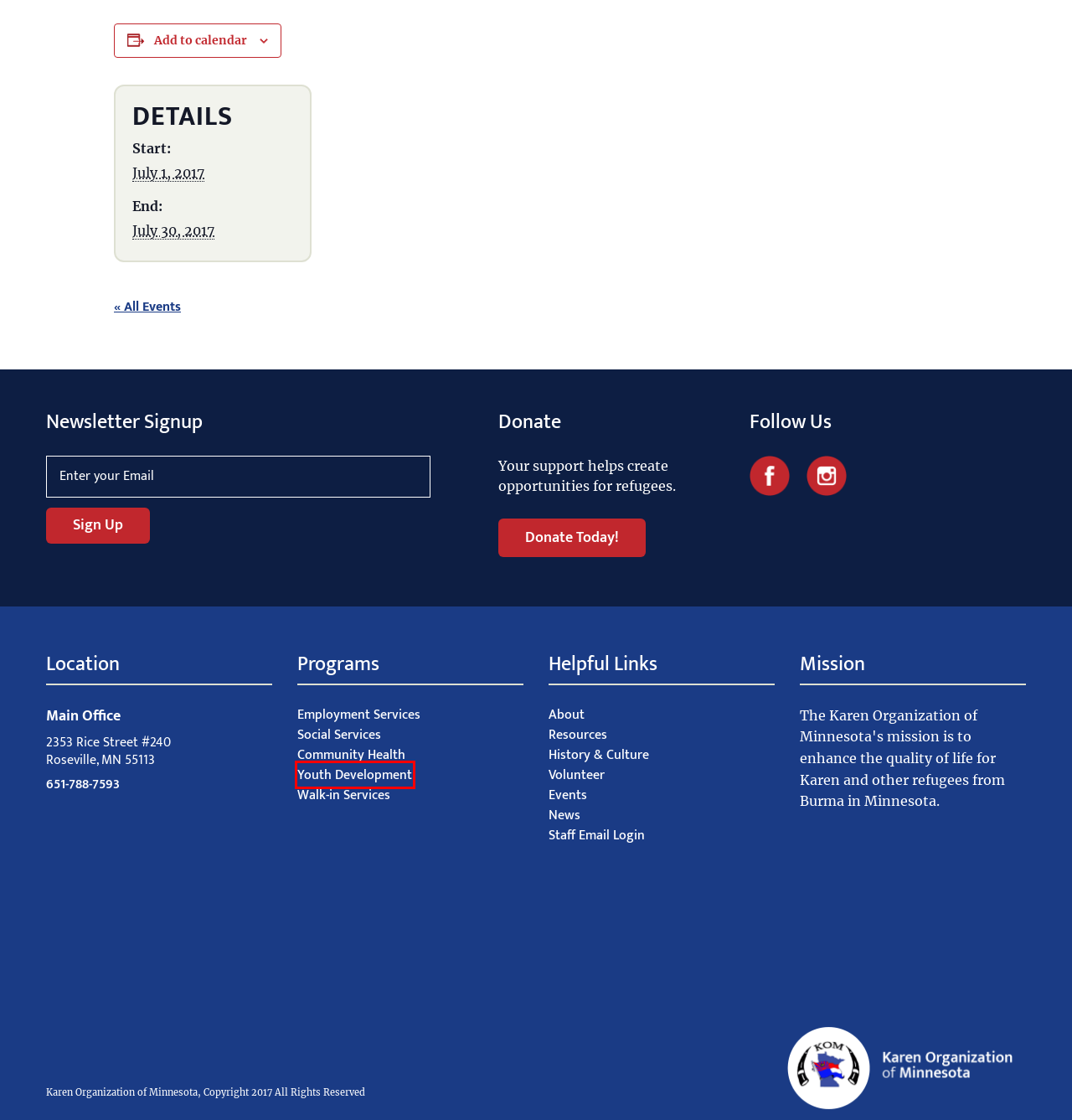Please examine the screenshot provided, which contains a red bounding box around a UI element. Select the webpage description that most accurately describes the new page displayed after clicking the highlighted element. Here are the candidates:
A. Resources - Karen Organization of Minnesota
B. Walk-in Services - Karen Organization of Minnesota
C. Youth Development - Karen Organization of Minnesota
D. Employment Services - Karen Organization of Minnesota
E. Community Health - Karen Organization of Minnesota
F. Redirecting
G. Programs - Karen Organization of Minnesota
H. Social Services - Karen Organization of Minnesota

C